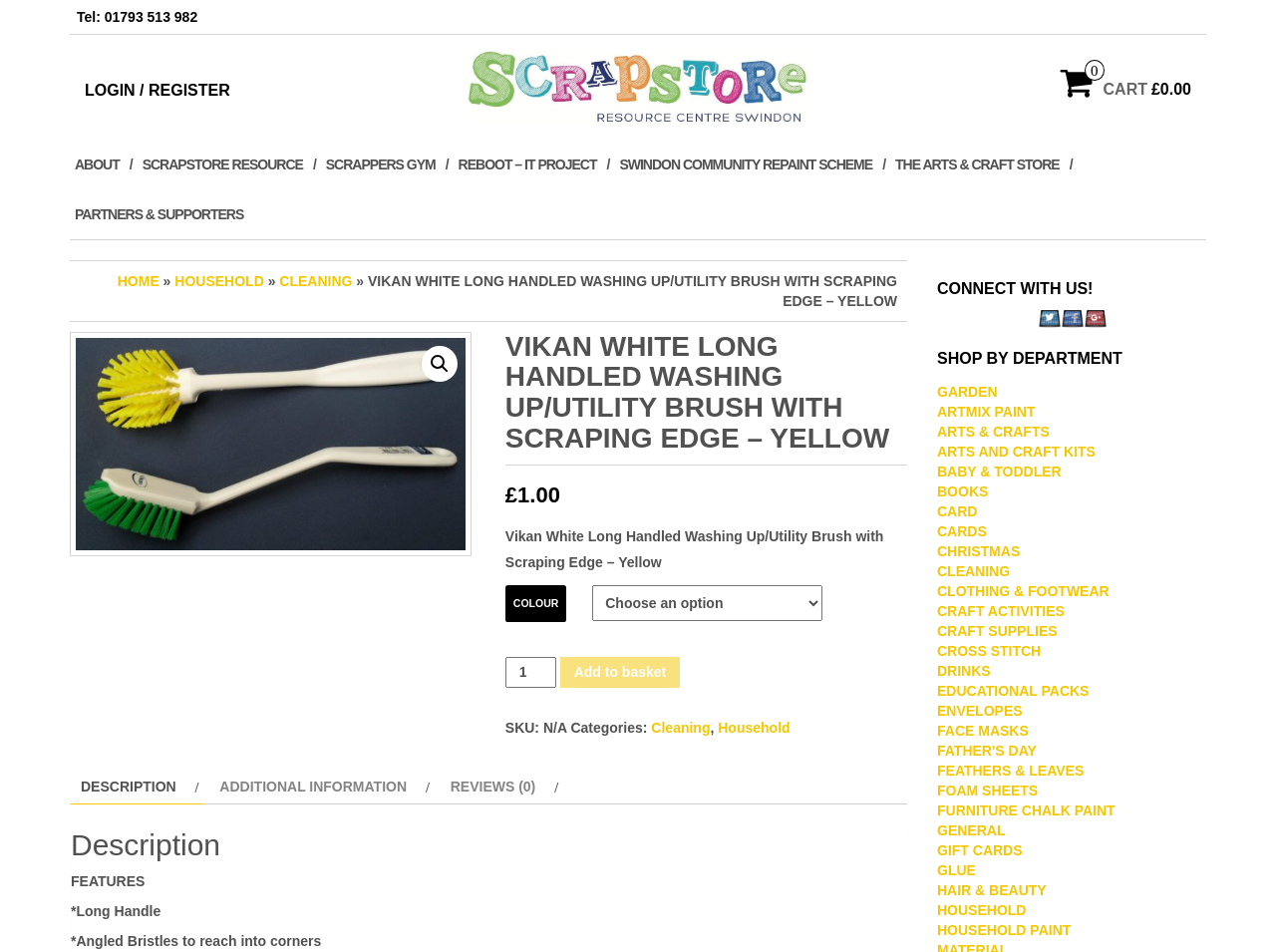What is the purpose of the angled bristles on the Vikan White Long Handled Washing Up/Utility Brush?
Carefully analyze the image and provide a detailed answer to the question.

I found the purpose of the angled bristles by looking at the StaticText element with the text '*Angled Bristles to reach into corners' which is located in the product description section.